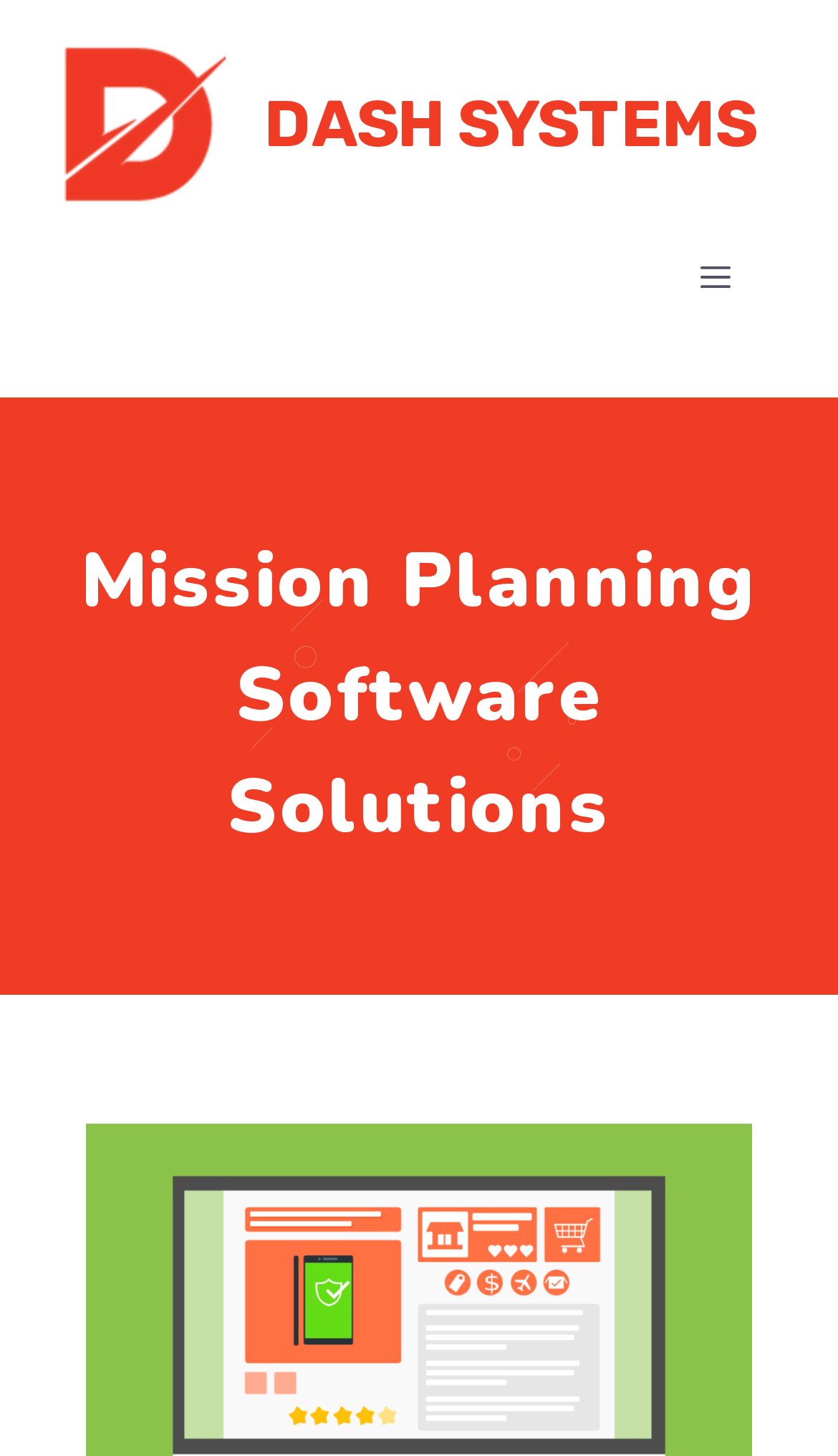Provide the bounding box for the UI element matching this description: "Menu".

[0.785, 0.14, 0.923, 0.243]